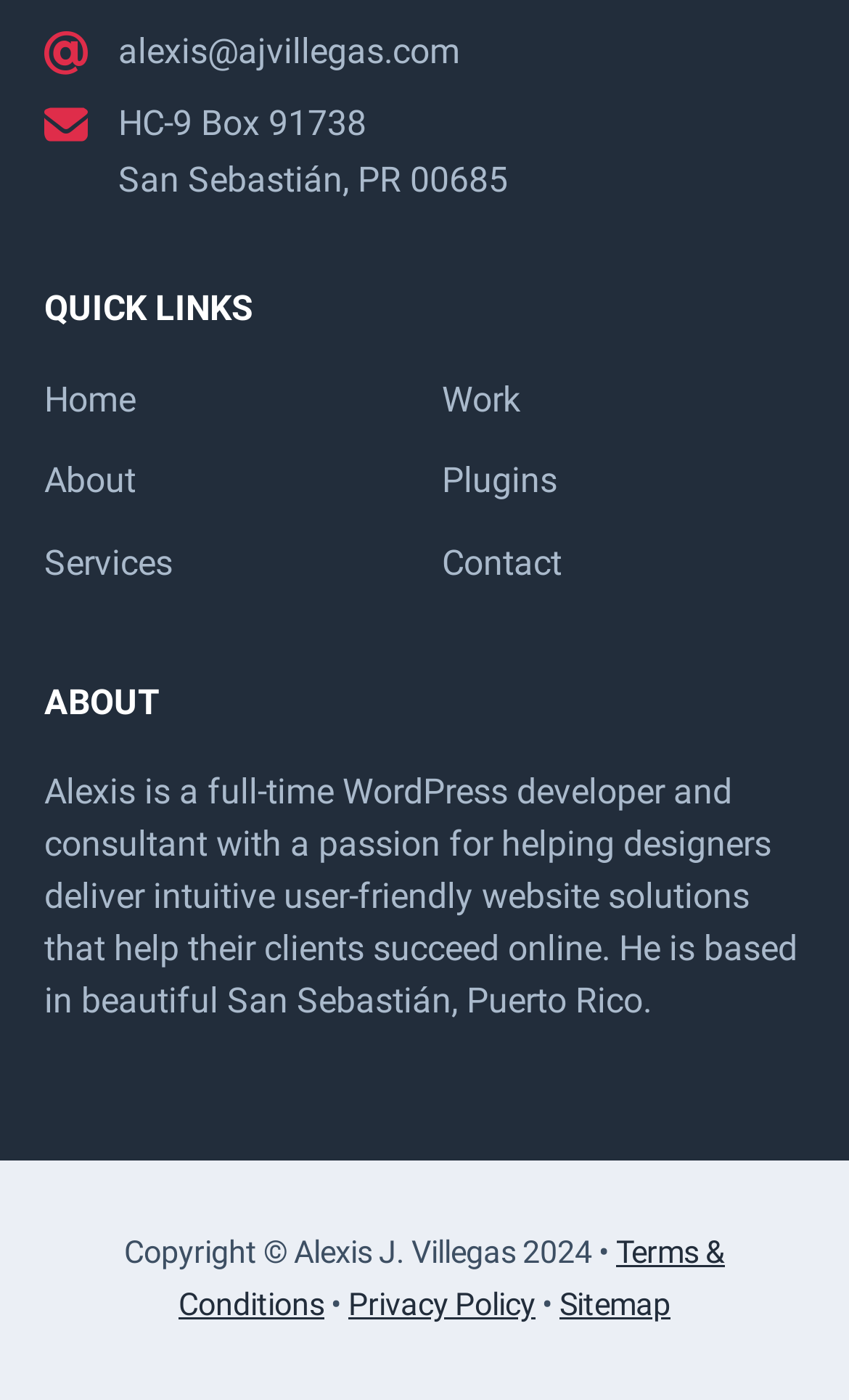What is the copyright year mentioned on the webpage?
Using the image as a reference, answer with just one word or a short phrase.

2024